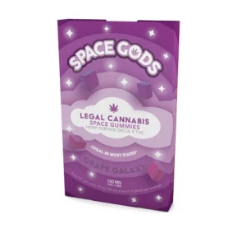Give a comprehensive caption for the image.

The image showcases a vibrant packaging for "Space Gods" legal cannabis gummies, specifically the "Grape Galaxy" flavor. The package is predominantly purple, featuring whimsical designs that evoke a playful, cosmic theme. It prominently displays the brand name "SPACE GODS" across the top in bold, white letters, along with the description "LEGAL CANNABIS SPACE GUMMIES" highlighted in the center. The lower part of the packaging indicates the flavor—"GRAPE GALAXY"—and notes that each package contains 100 mg of cannabis infused gummies. The overall design conveys a fun and inviting aesthetic, appealing to consumers looking for a unique cannabis experience.